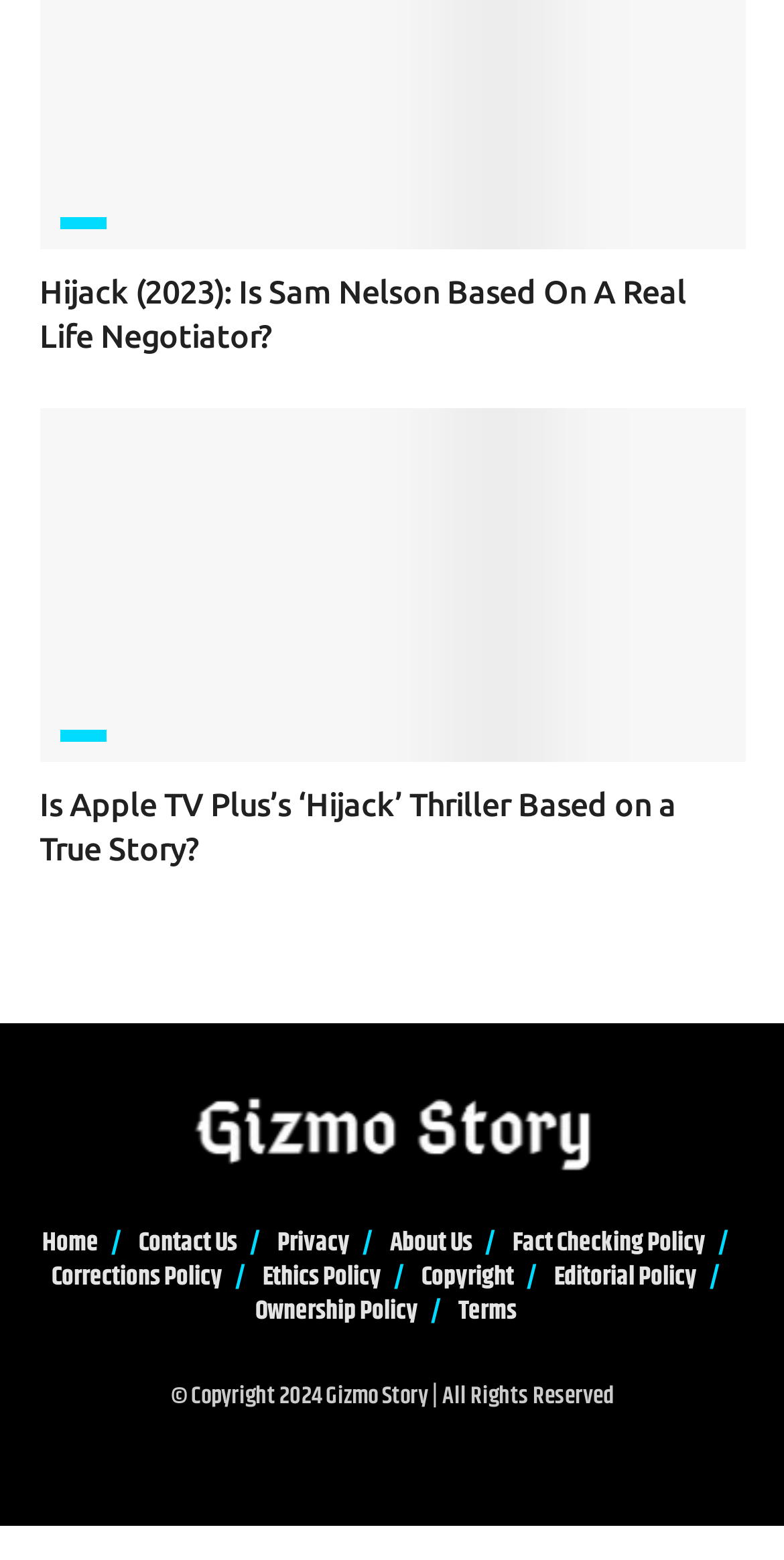Provide a brief response to the question using a single word or phrase: 
What is the copyright year mentioned at the bottom?

2024